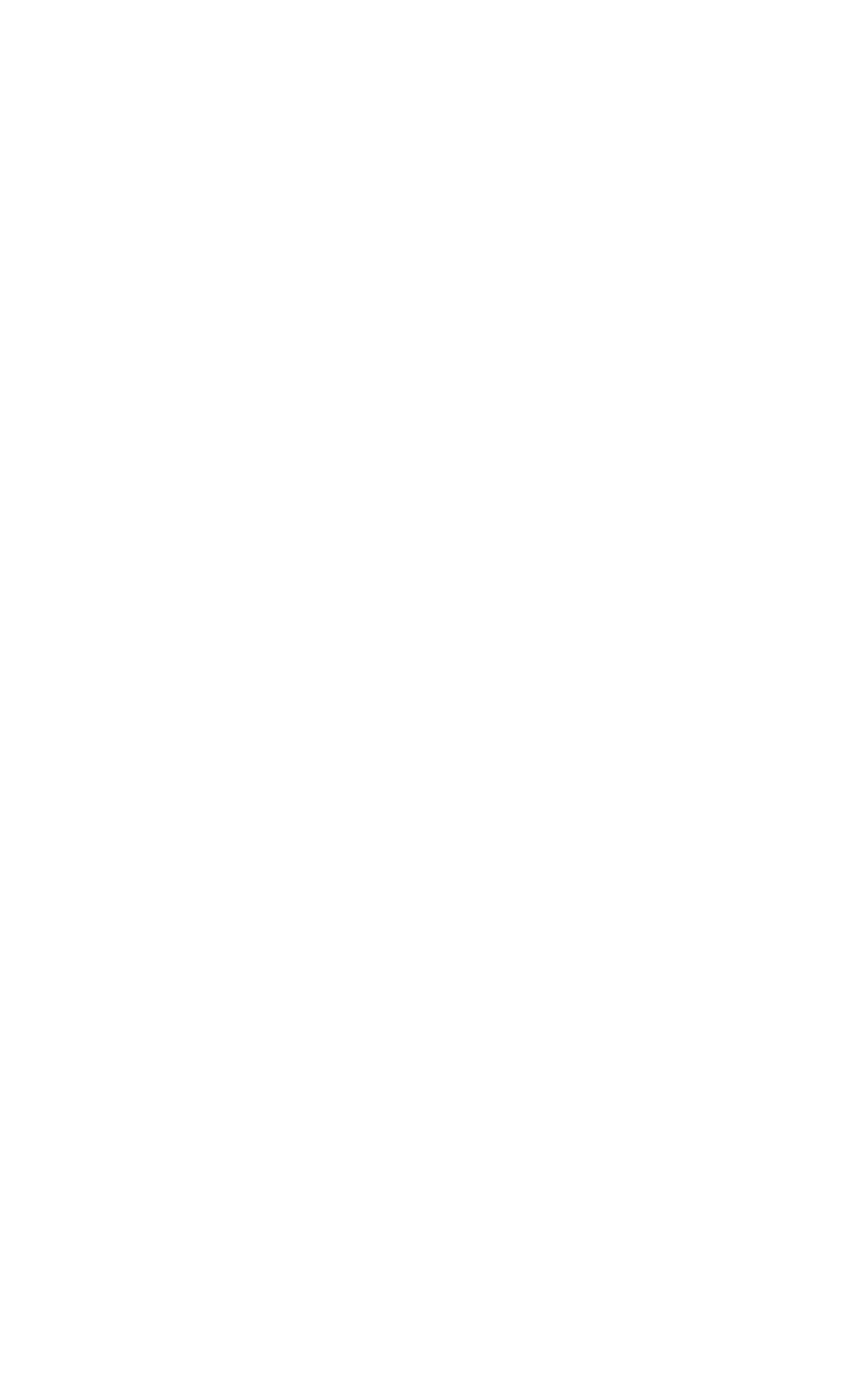Please provide the bounding box coordinates for the element that needs to be clicked to perform the following instruction: "Explore articles from December 2019". The coordinates should be given as four float numbers between 0 and 1, i.e., [left, top, right, bottom].

[0.026, 0.385, 0.344, 0.416]